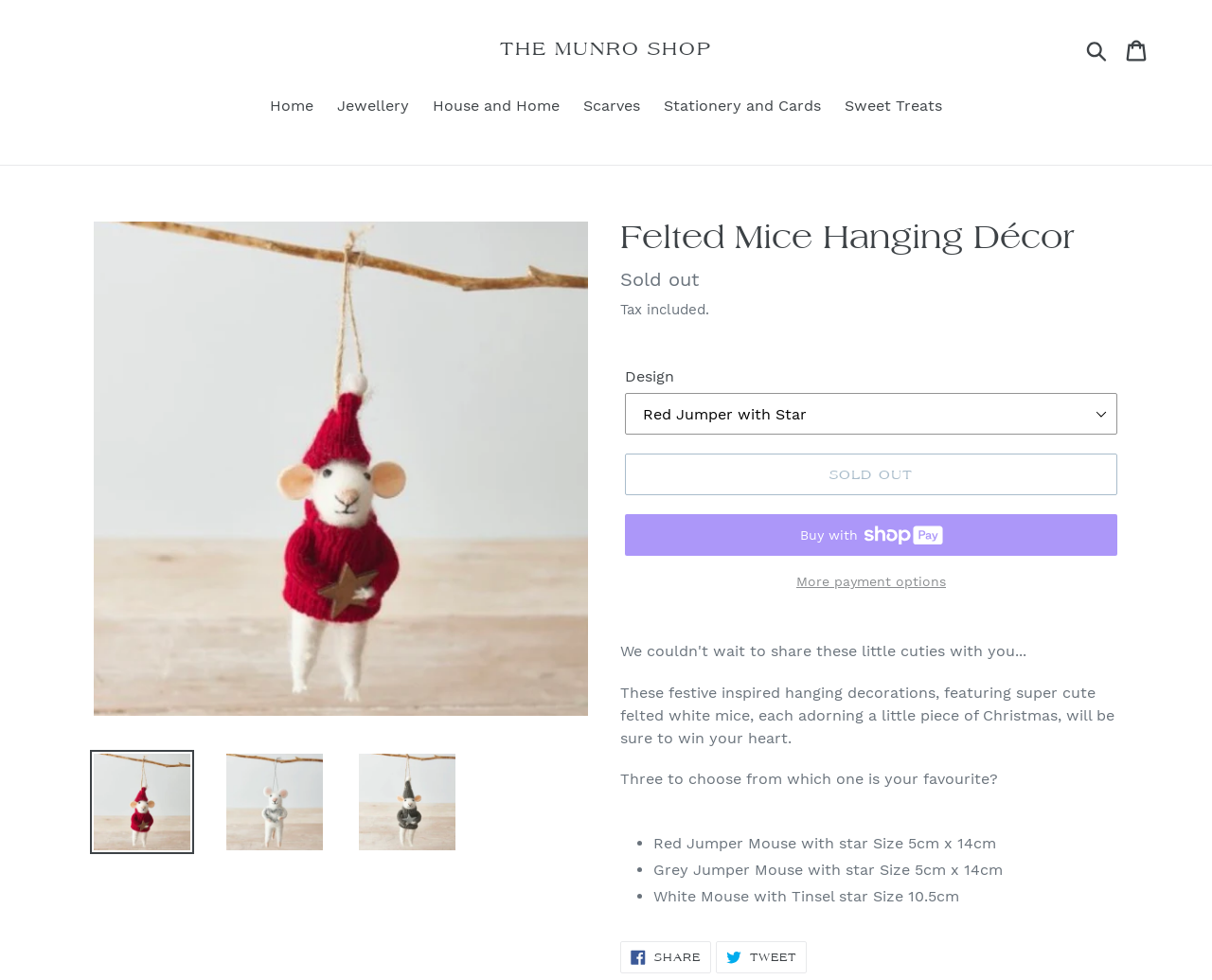Please determine the bounding box coordinates for the element that should be clicked to follow these instructions: "Read the article about Unveiling Riches".

None